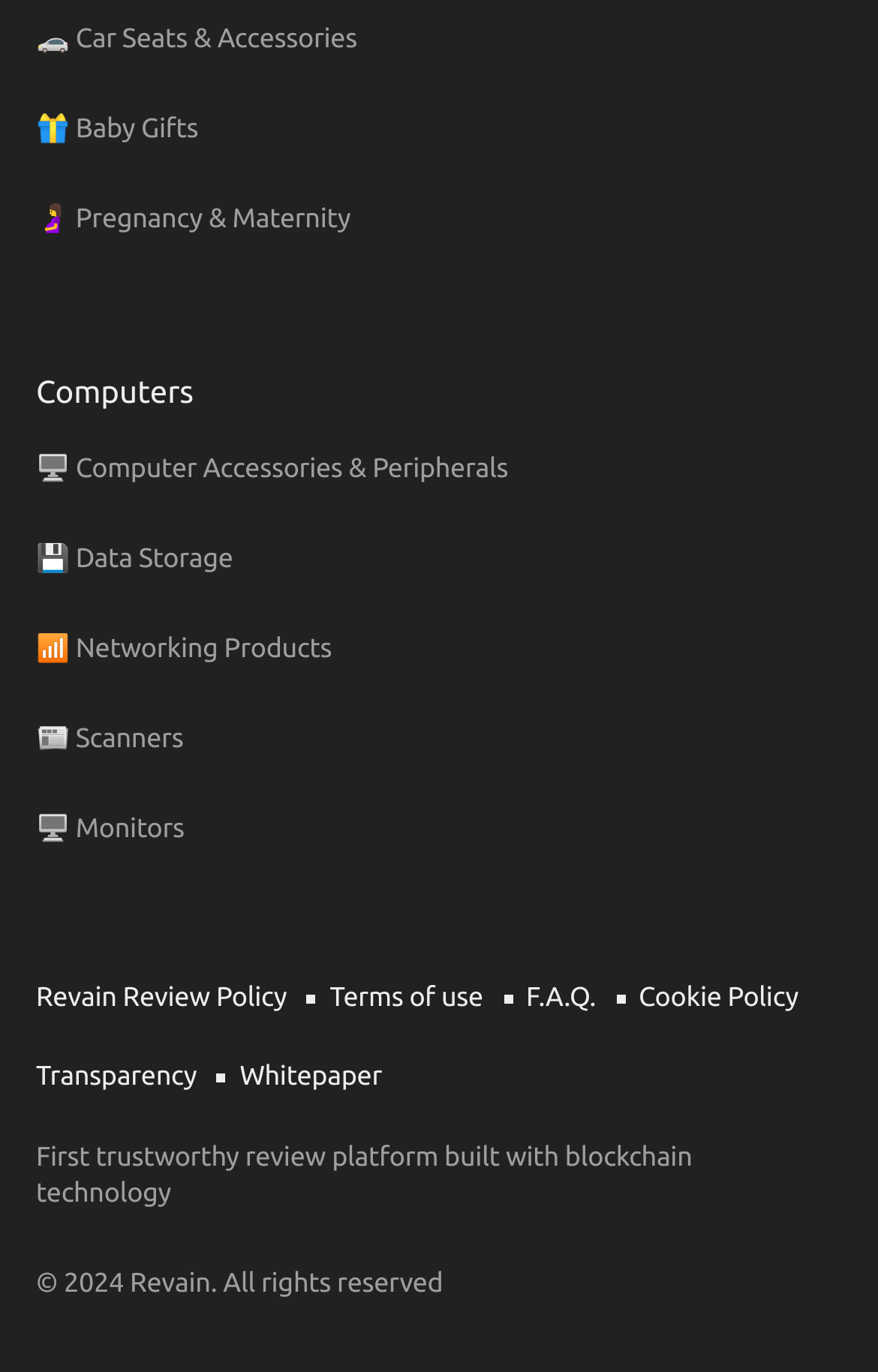Determine the bounding box coordinates of the clickable element necessary to fulfill the instruction: "Read the review policy". Provide the coordinates as four float numbers within the 0 to 1 range, i.e., [left, top, right, bottom].

[0.041, 0.715, 0.327, 0.767]